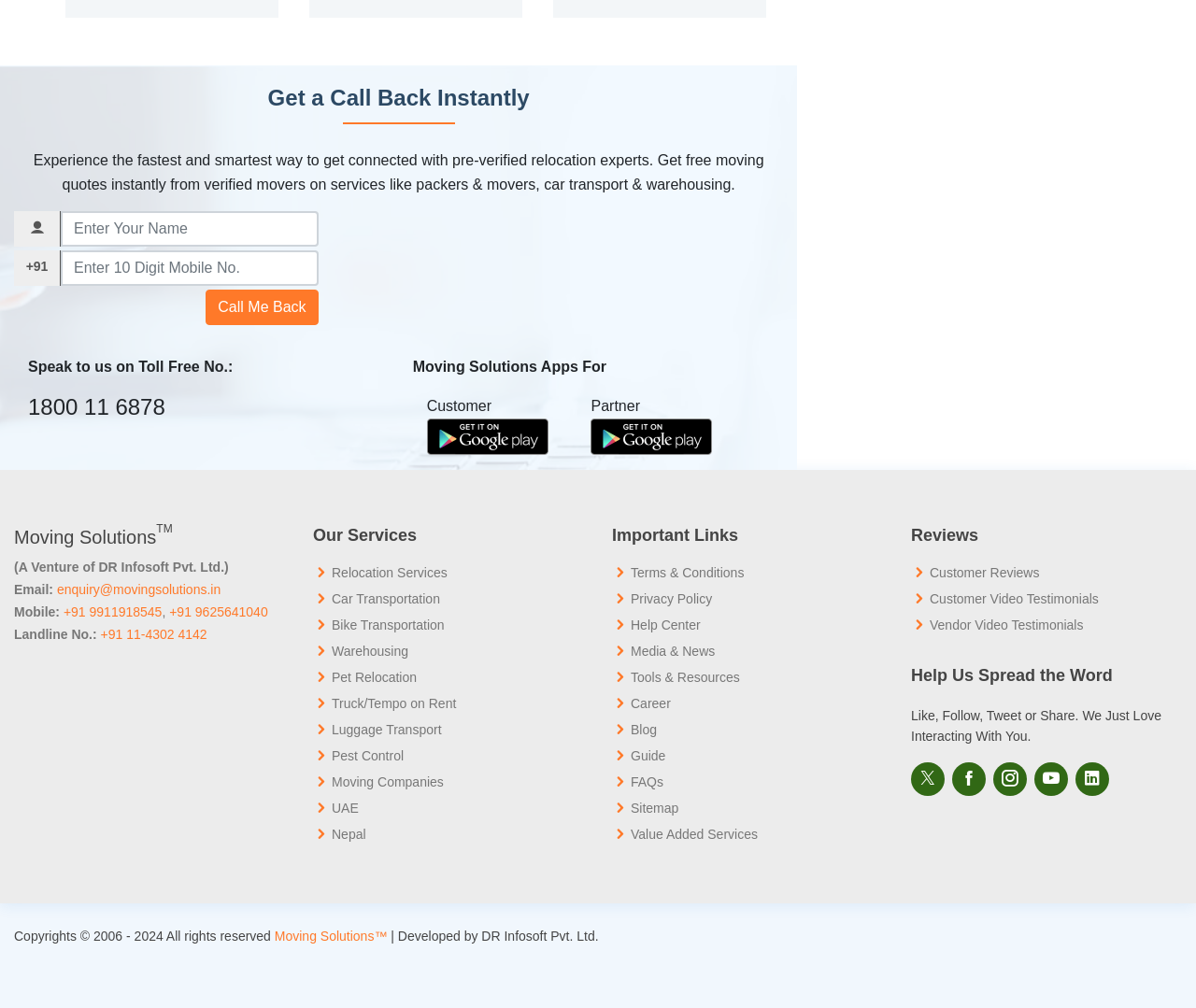Identify the bounding box for the element characterized by the following description: "FAQ".

None